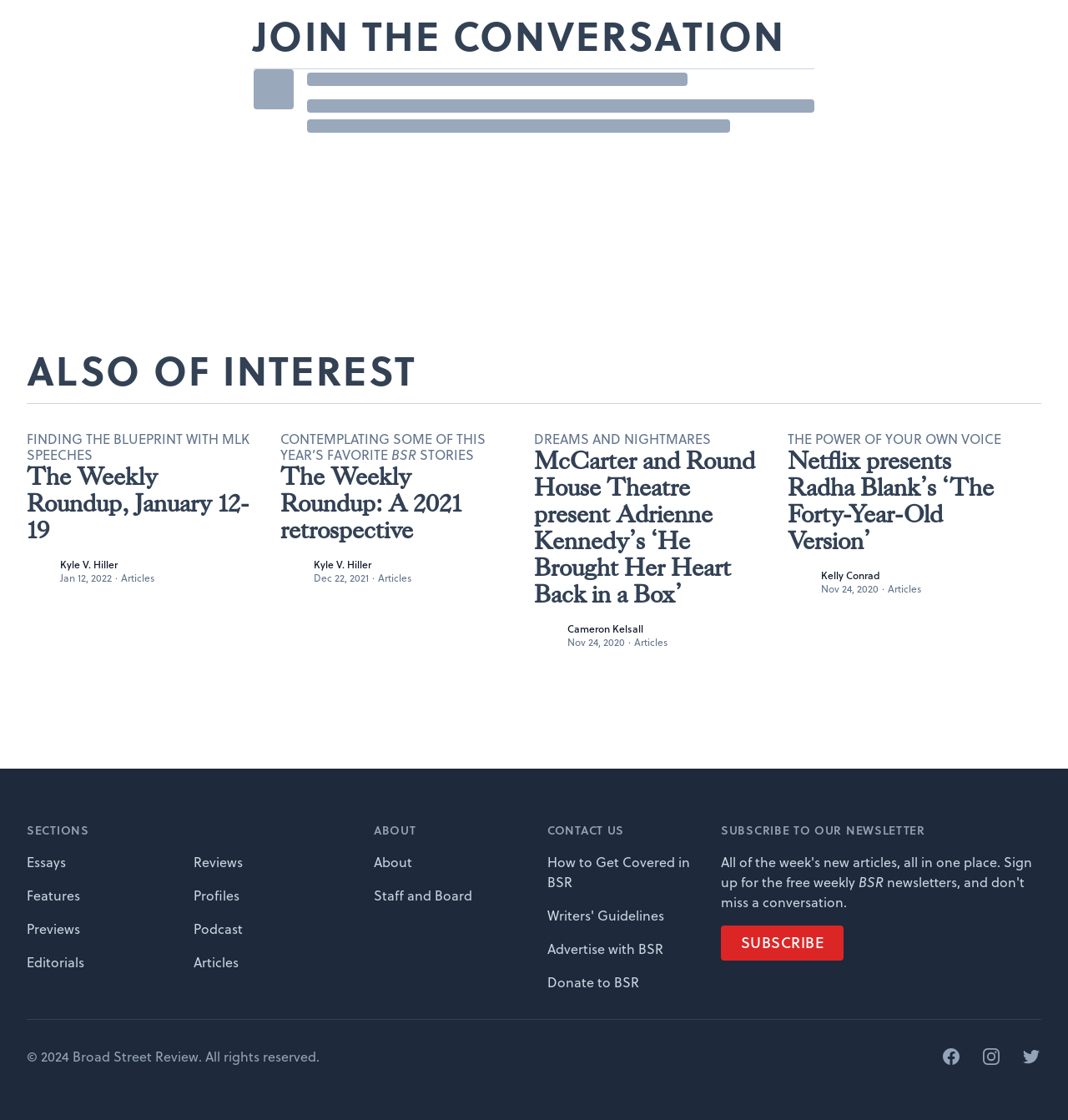Given the content of the image, can you provide a detailed answer to the question?
What is the name of the author of the second article?

I found the author's name by looking at the link elements with images. The second link element with an image has the text 'Kyle V. Hiller', so I concluded that this is the author's name.